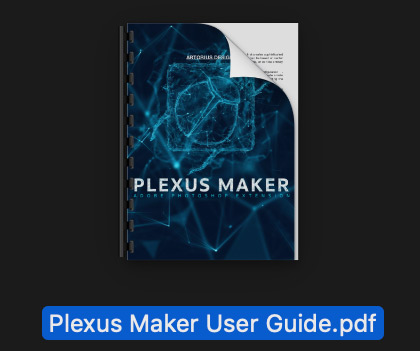Generate a detailed narrative of the image.

The image showcases the cover of the "Plexus Maker User Guide," presented as a digital document. The guide is designed for Adobe Photoshop users, likely offering instructions and insights on using the Plexus Maker tool. The cover features a striking blue and black theme, with a graphic element that appears to be interconnected lines and shapes, giving a modern and tech-focused appearance. The title "PLEXUS MAKER" stands out prominently, complementing the overall design, which suggests a blend of digital art and creative technology. The document is presented in a spiral-bound format, enhancing its usability. A clear label at the bottom identifies the document as "Plexus Maker User Guide.pdf," suggesting it may be available for download or reference in a digital format.